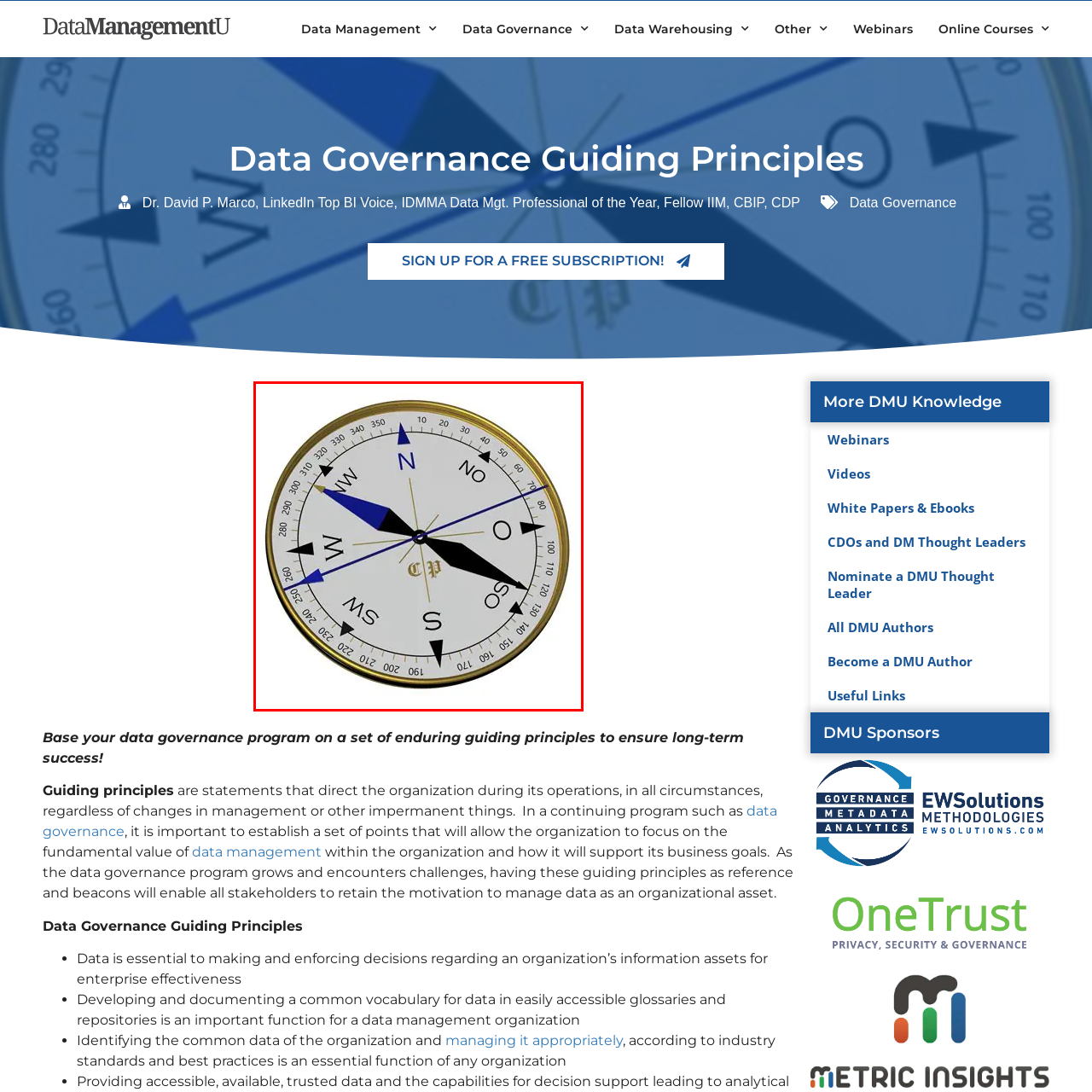What are the initials at the center of the compass?
Examine the image enclosed within the red bounding box and provide a comprehensive answer relying on the visual details presented in the image.

The center of the compass includes the initials 'CP', adding a personal touch to the traditional tool used for orientation and navigation.